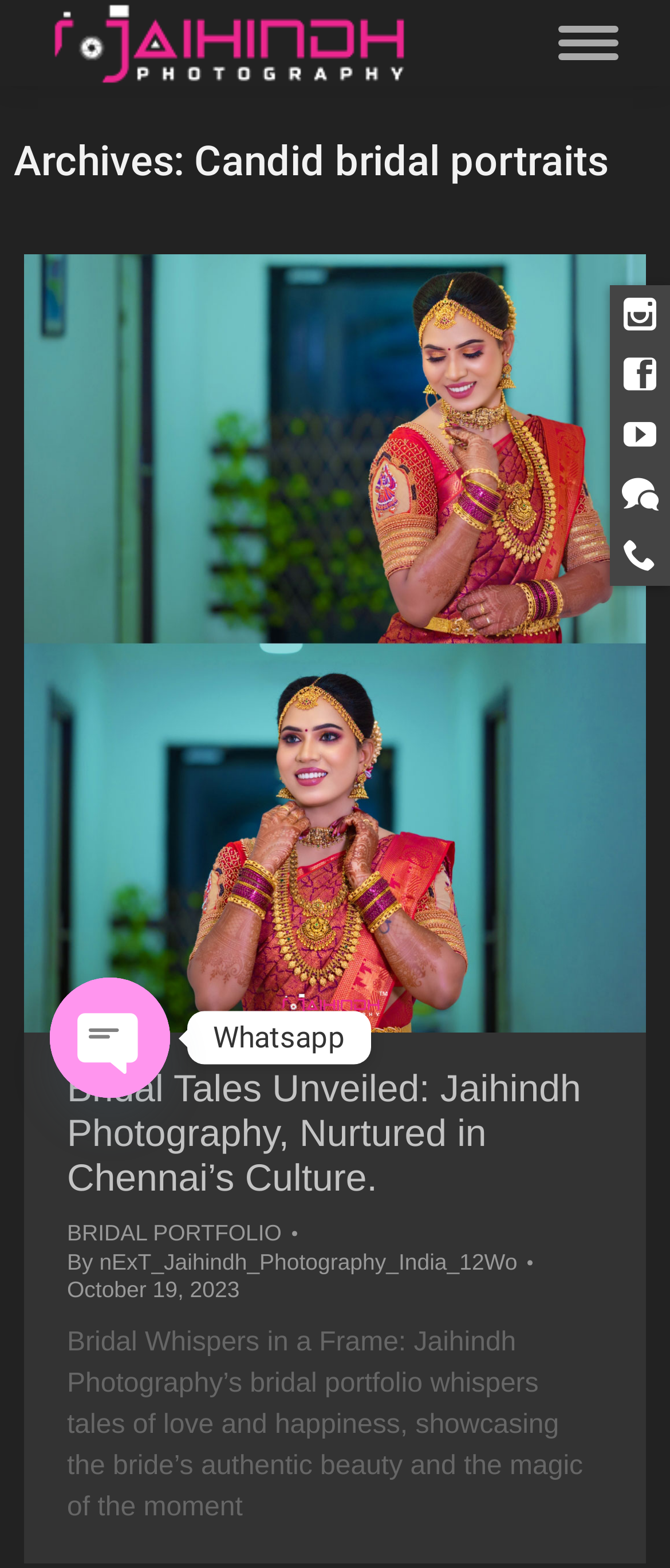Could you determine the bounding box coordinates of the clickable element to complete the instruction: "View Bridal Tales Unveiled article"? Provide the coordinates as four float numbers between 0 and 1, i.e., [left, top, right, bottom].

[0.1, 0.669, 0.9, 0.767]